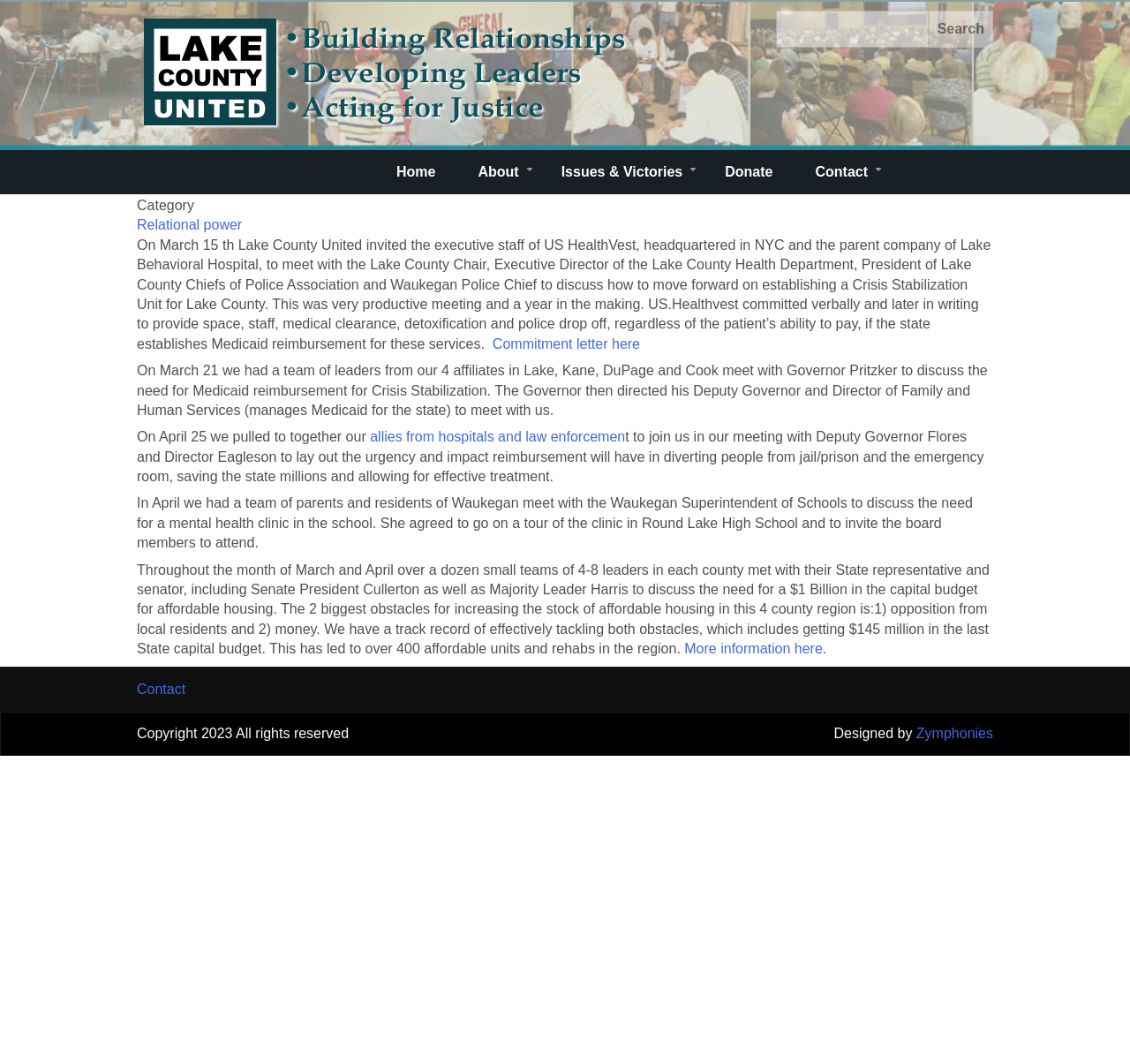Identify the bounding box coordinates of the element that should be clicked to fulfill this task: "Go to Home page". The coordinates should be provided as four float numbers between 0 and 1, i.e., [left, top, right, bottom].

[0.121, 0.06, 0.566, 0.074]